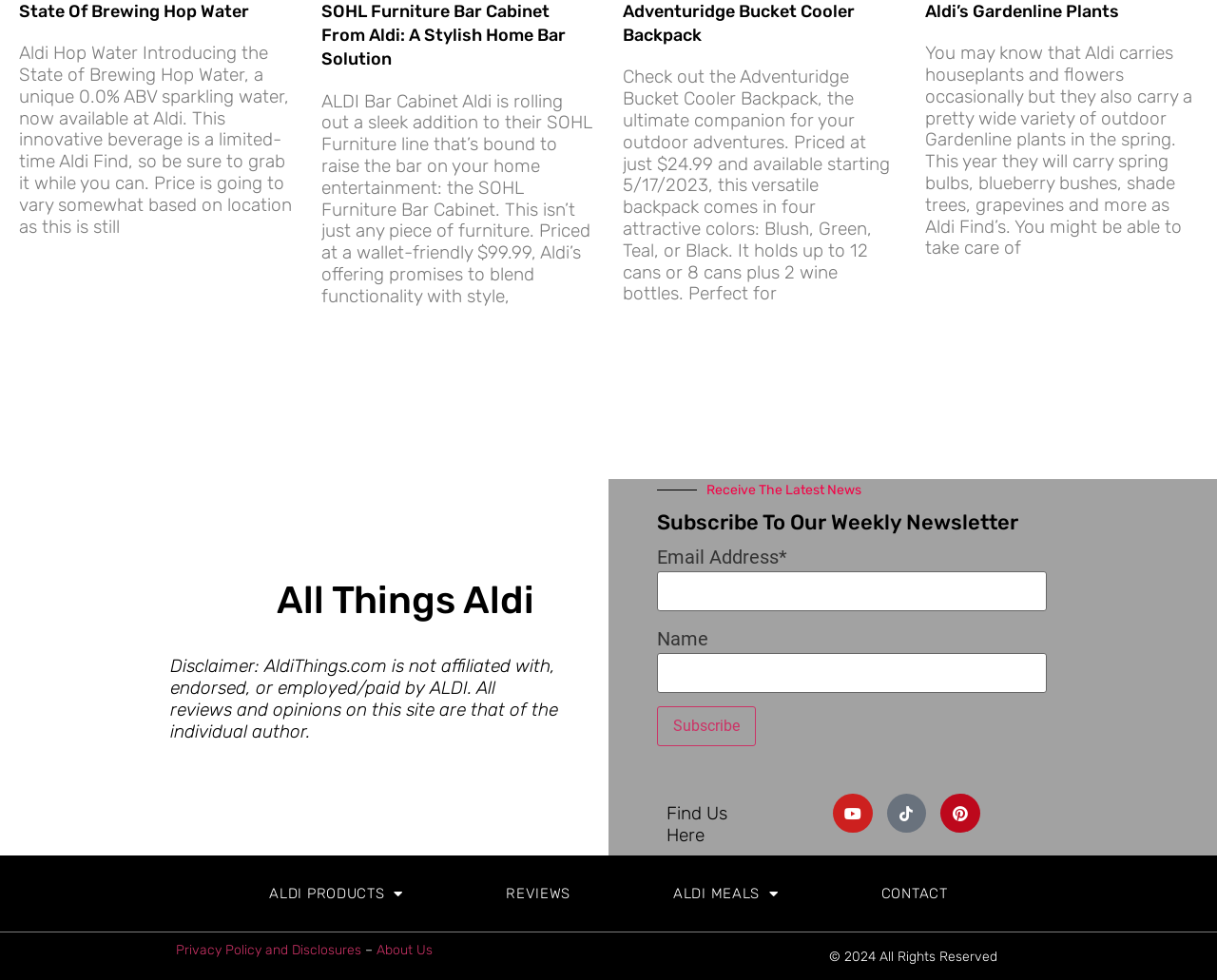Using the description "Newsletters", locate and provide the bounding box of the UI element.

None